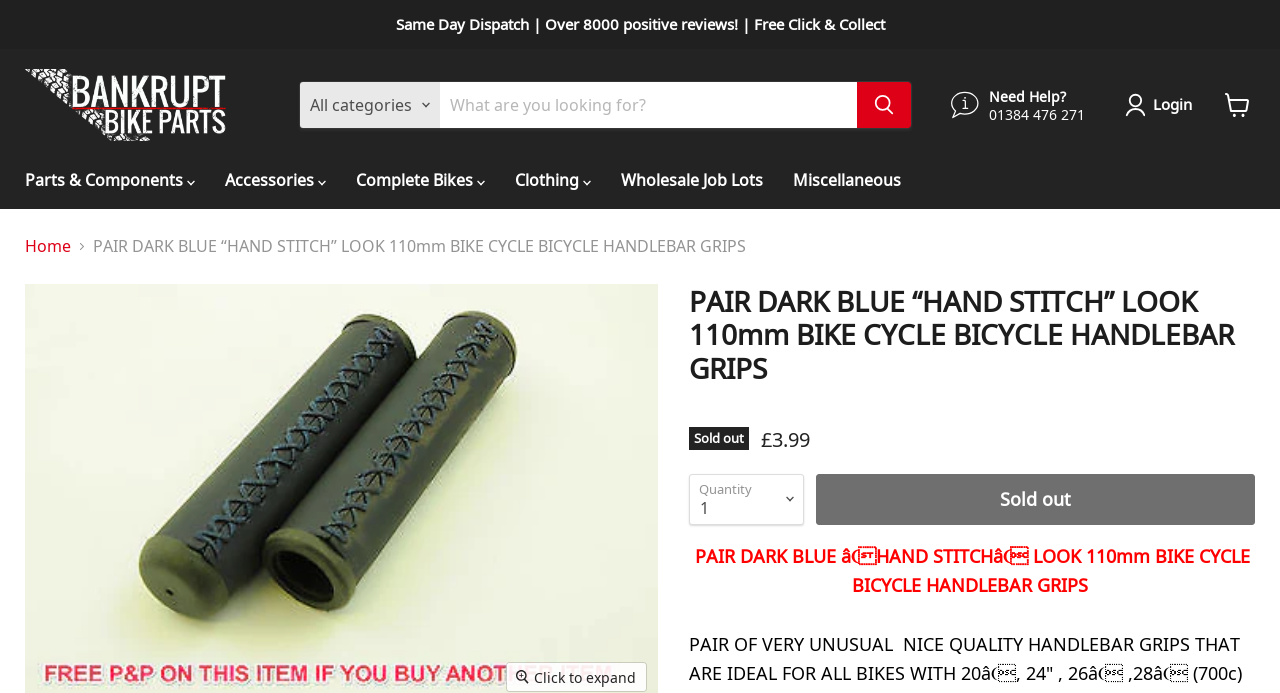How can I contact the seller?
Using the image as a reference, answer the question in detail.

I found the seller's contact information by looking at the top navigation bar, where it is displayed as 'Need Help? 01384 476 271'.